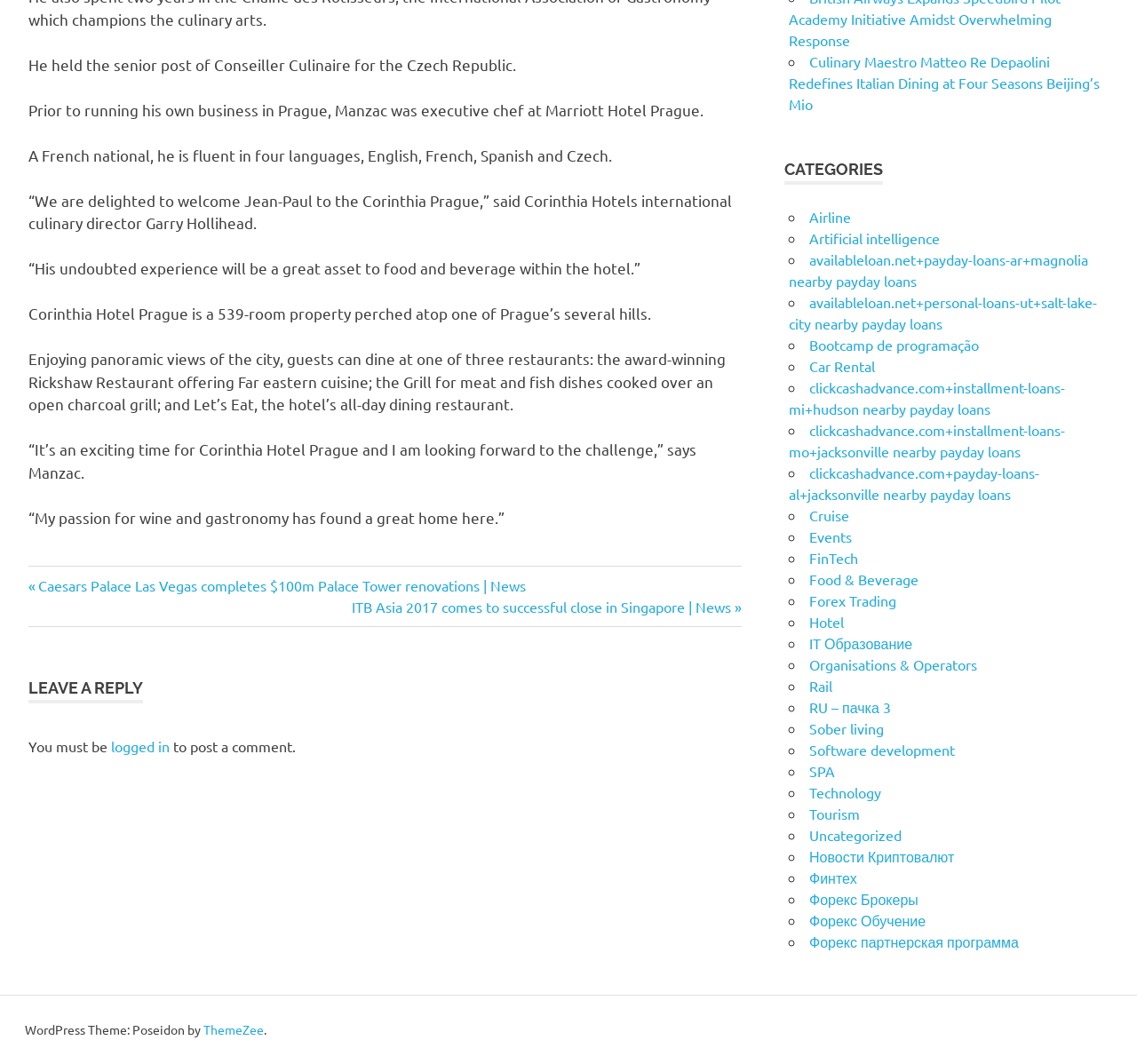Provide the bounding box coordinates for the UI element that is described as: "Food & Beverage".

[0.712, 0.536, 0.808, 0.553]